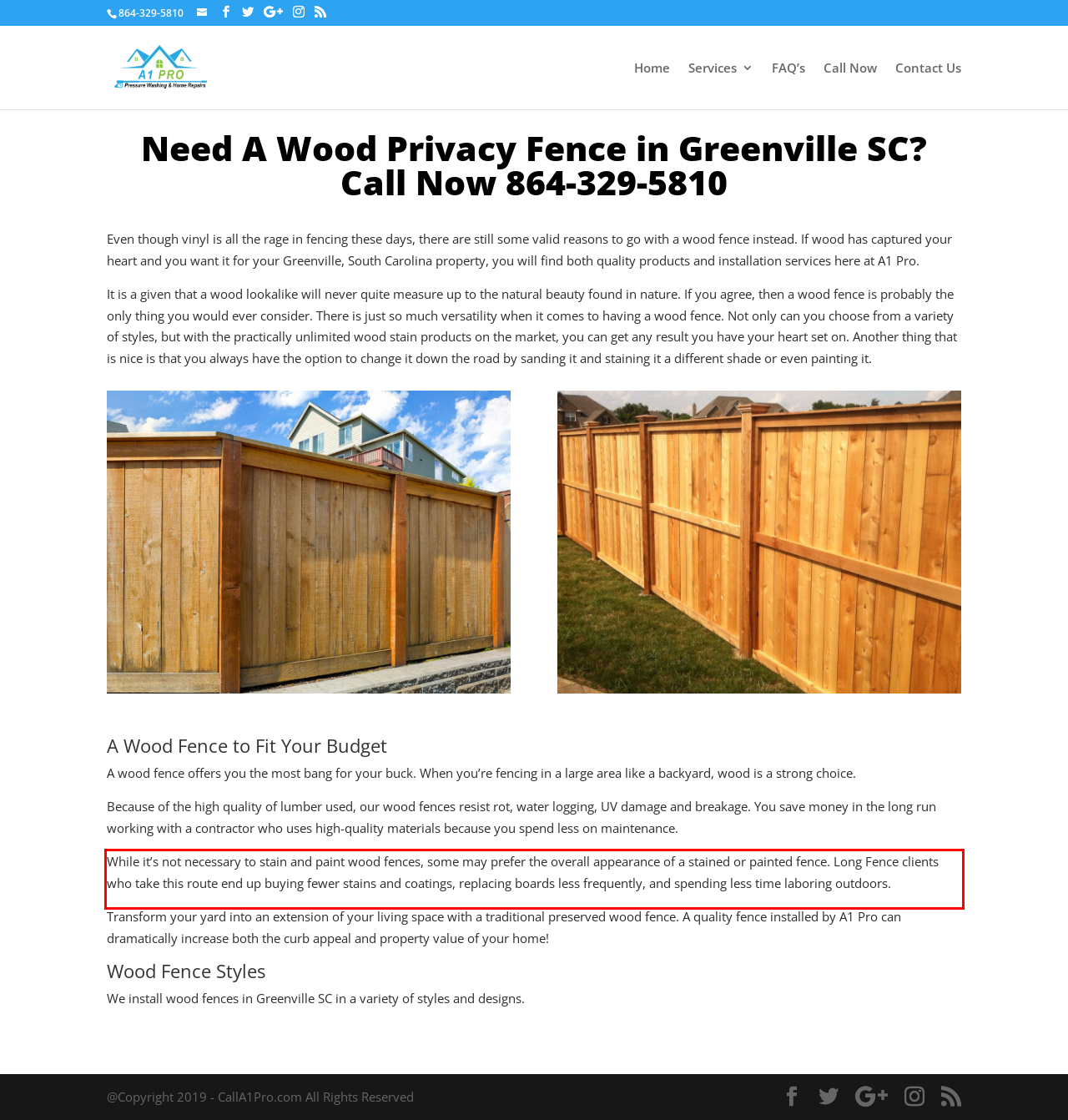Given a screenshot of a webpage with a red bounding box, extract the text content from the UI element inside the red bounding box.

While it’s not necessary to stain and paint wood fences, some may prefer the overall appearance of a stained or painted fence. Long Fence clients who take this route end up buying fewer stains and coatings, replacing boards less frequently, and spending less time laboring outdoors.